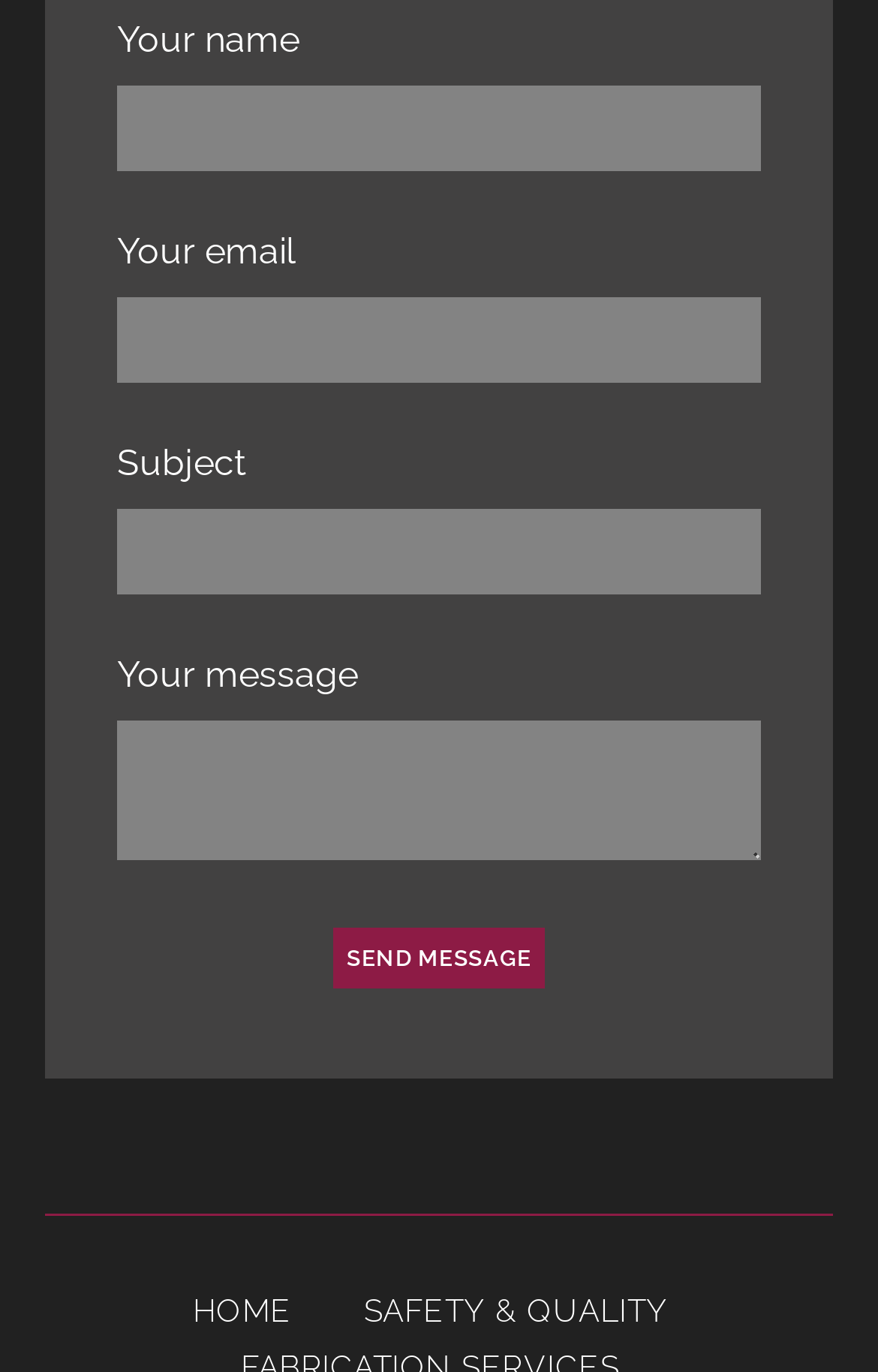How many links are there at the bottom?
Identify the answer in the screenshot and reply with a single word or phrase.

2